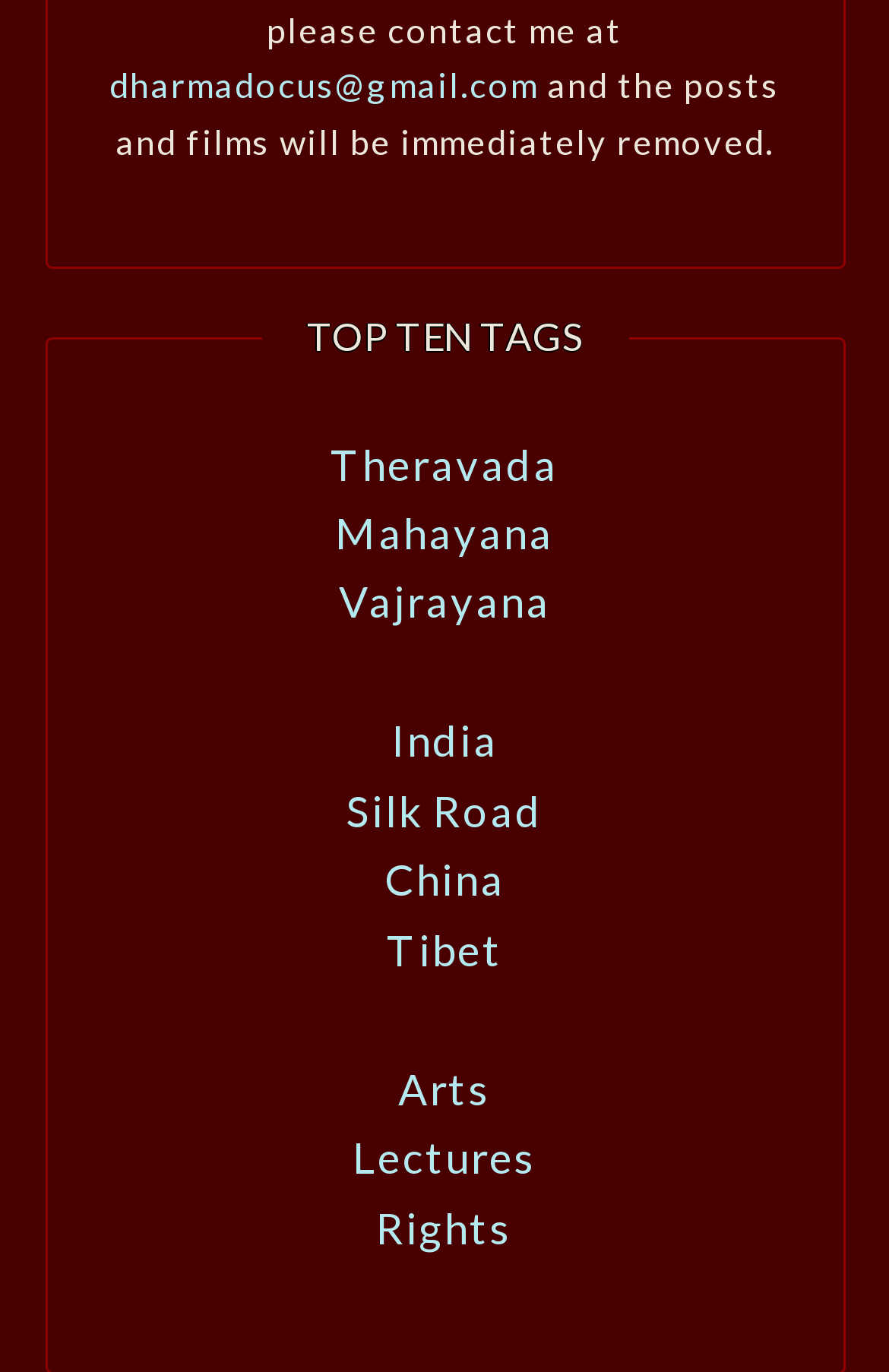How many tags are listed under 'TOP TEN TAGS'? Observe the screenshot and provide a one-word or short phrase answer.

10